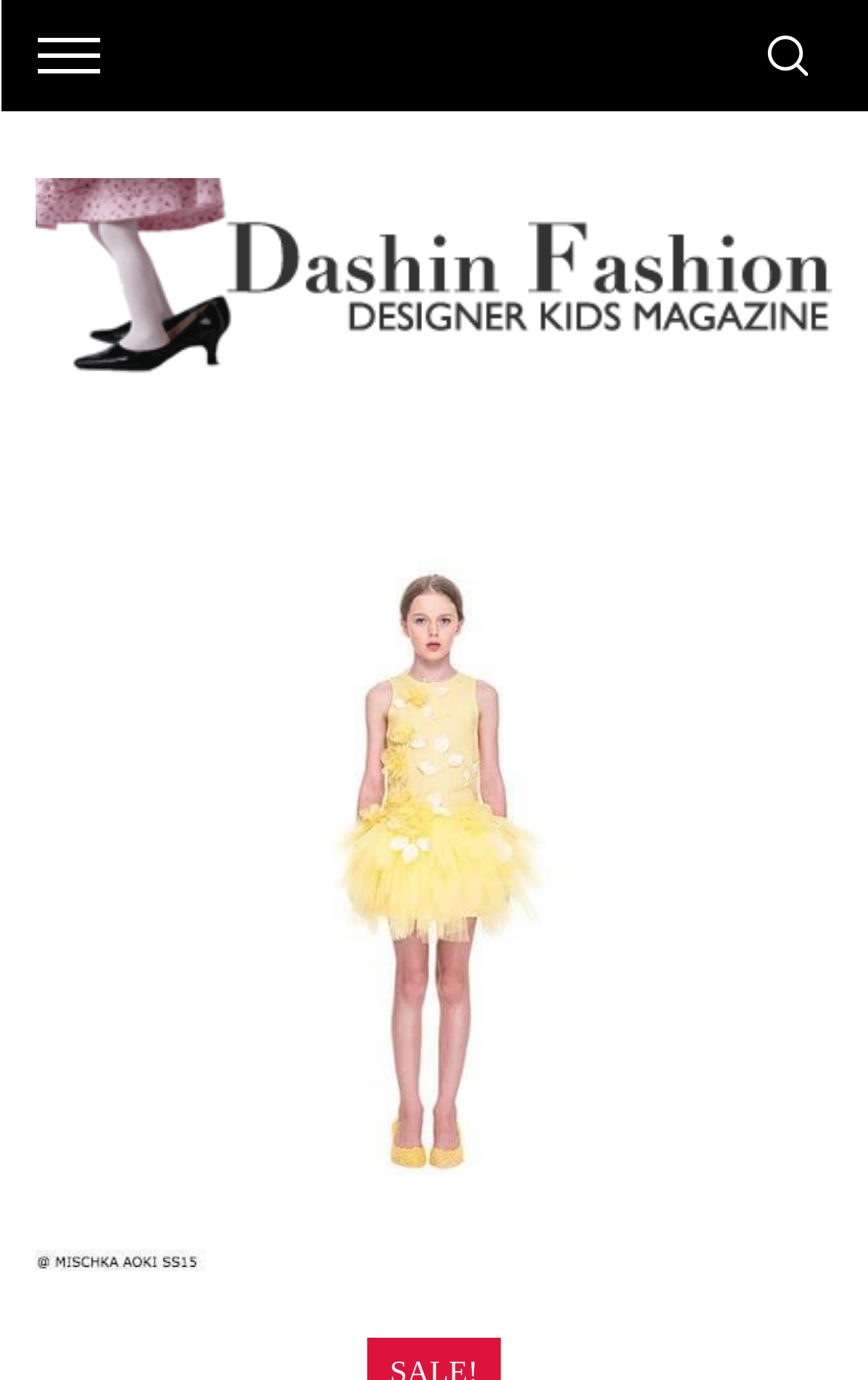What is the brand name of the dress?
Kindly offer a comprehensive and detailed response to the question.

The brand name 'Mischka Aoki' is mentioned in the link and image elements, suggesting that it is the brand behind the dress being showcased on this webpage.